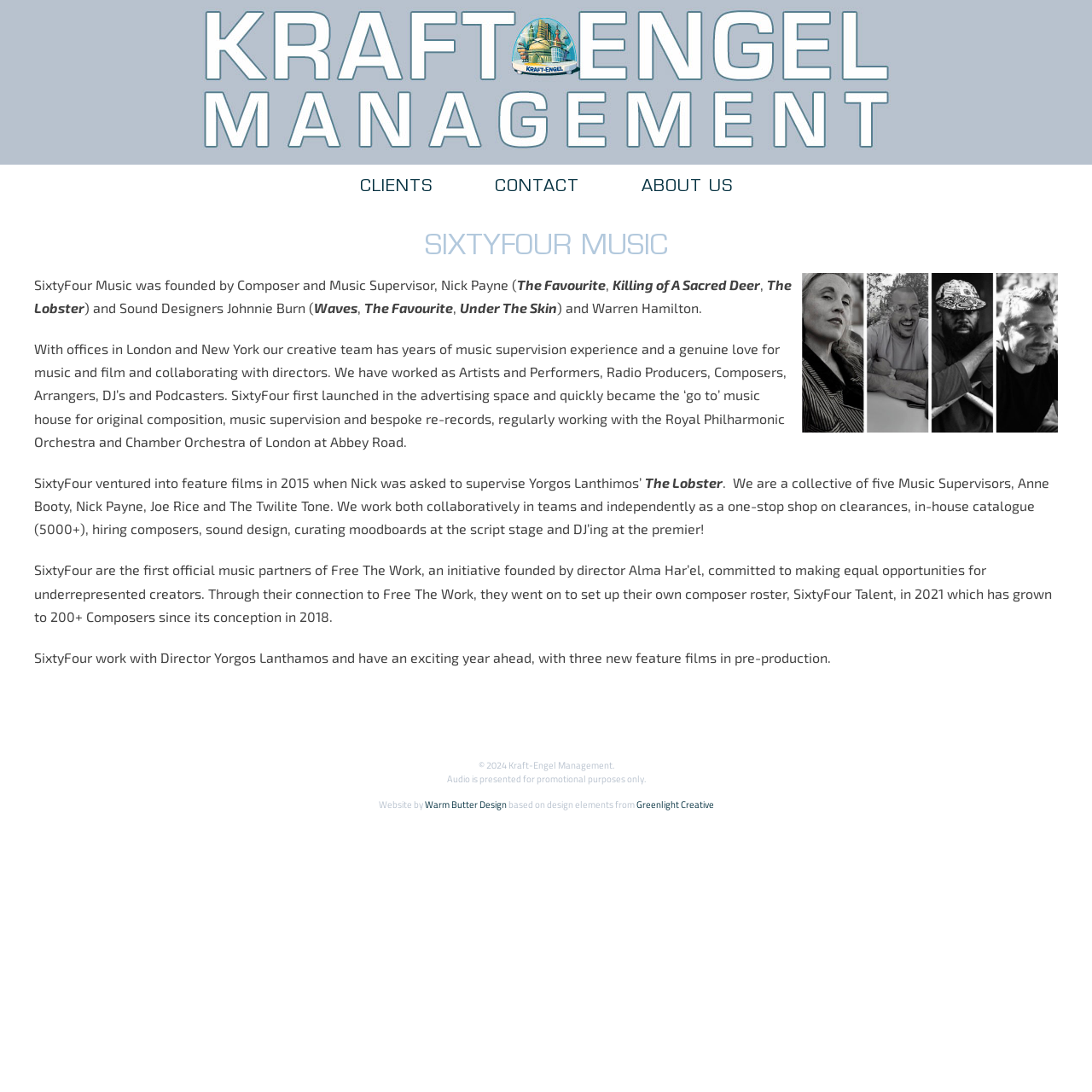Answer the question briefly using a single word or phrase: 
What is the name of the company?

SixtyFour Music